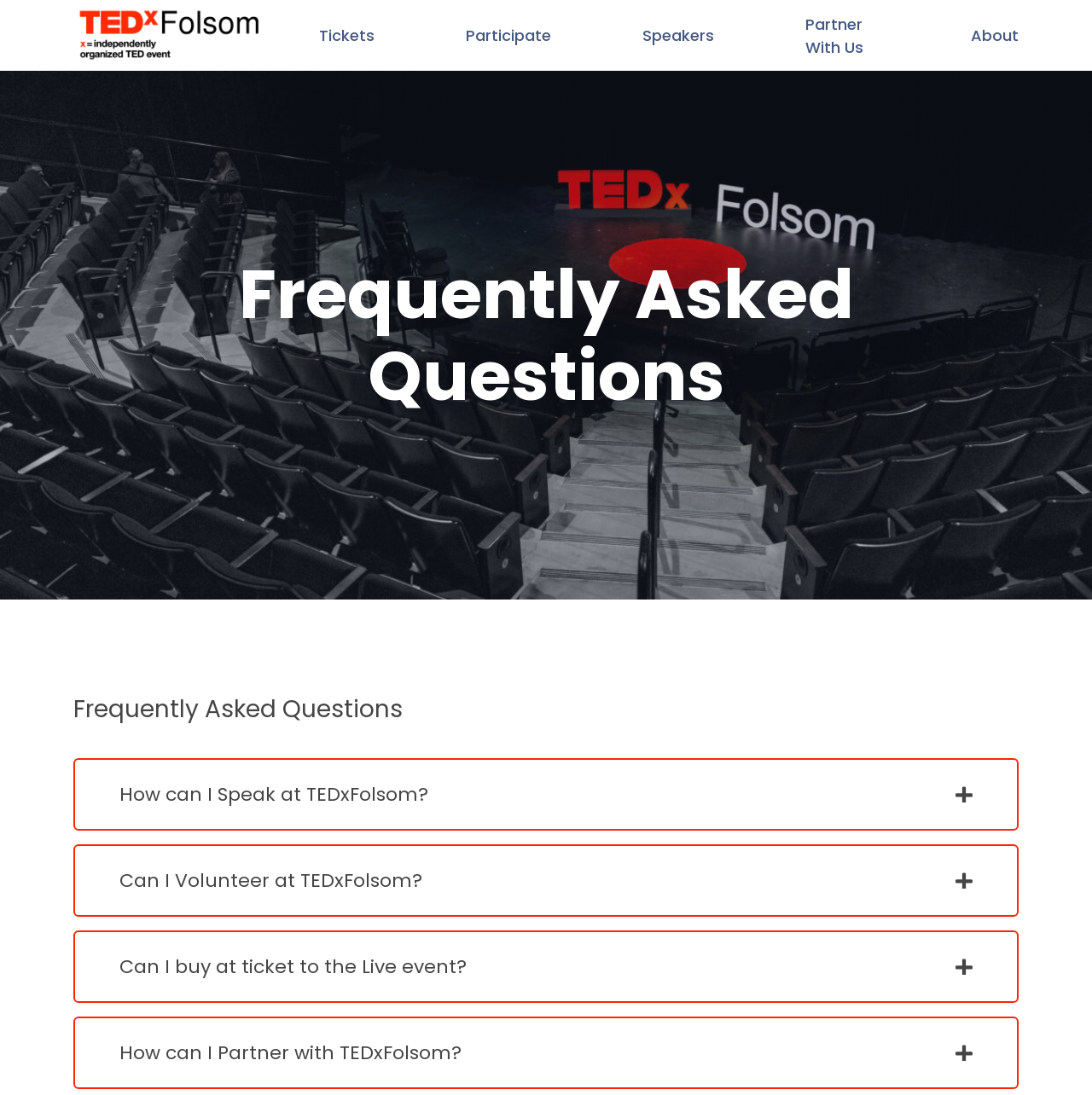Give a one-word or phrase response to the following question: What is the first FAQ about?

Speaking at TEDxFolsom